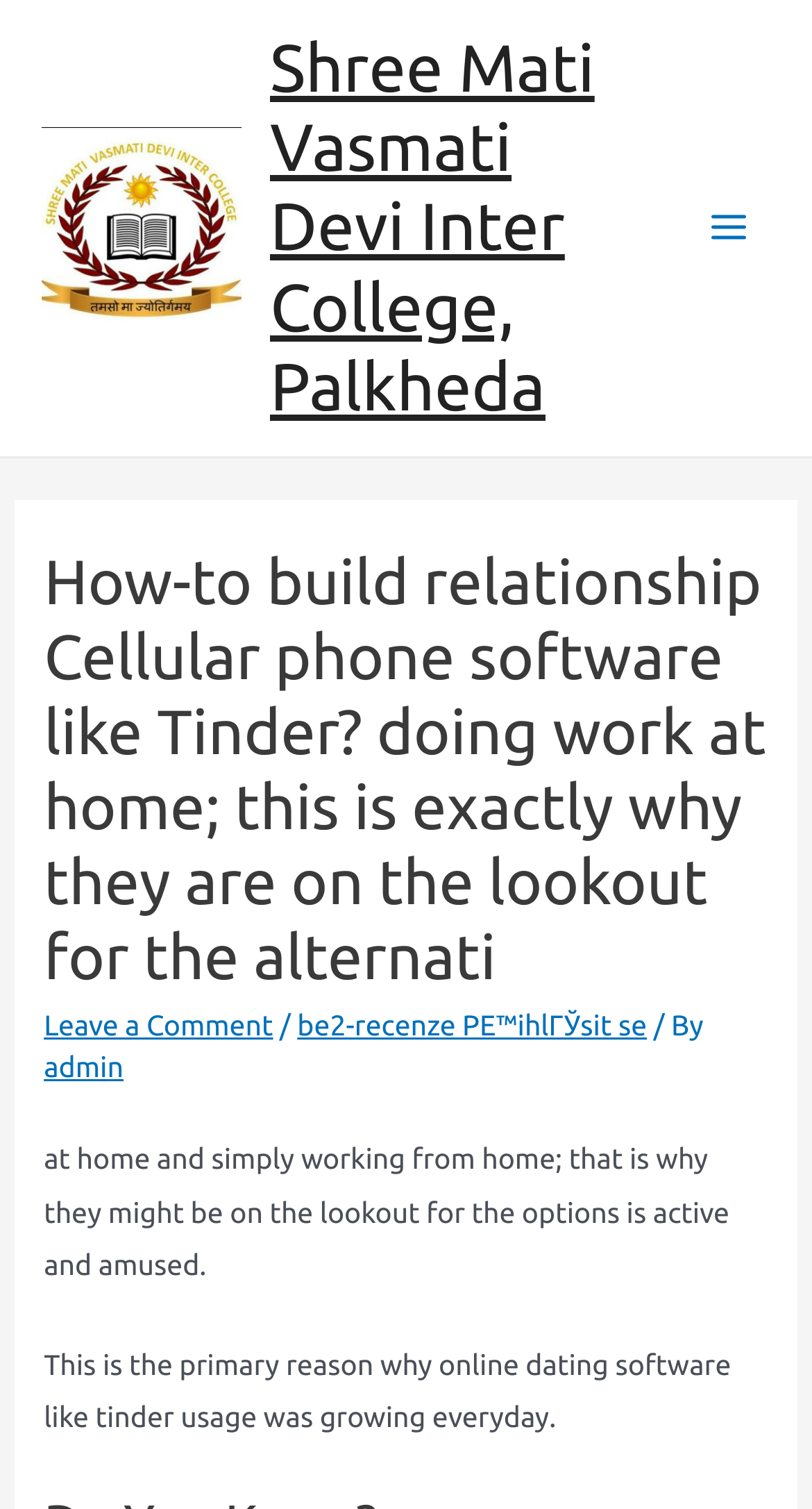Find the bounding box of the web element that fits this description: "Leave a Comment".

[0.054, 0.668, 0.336, 0.69]